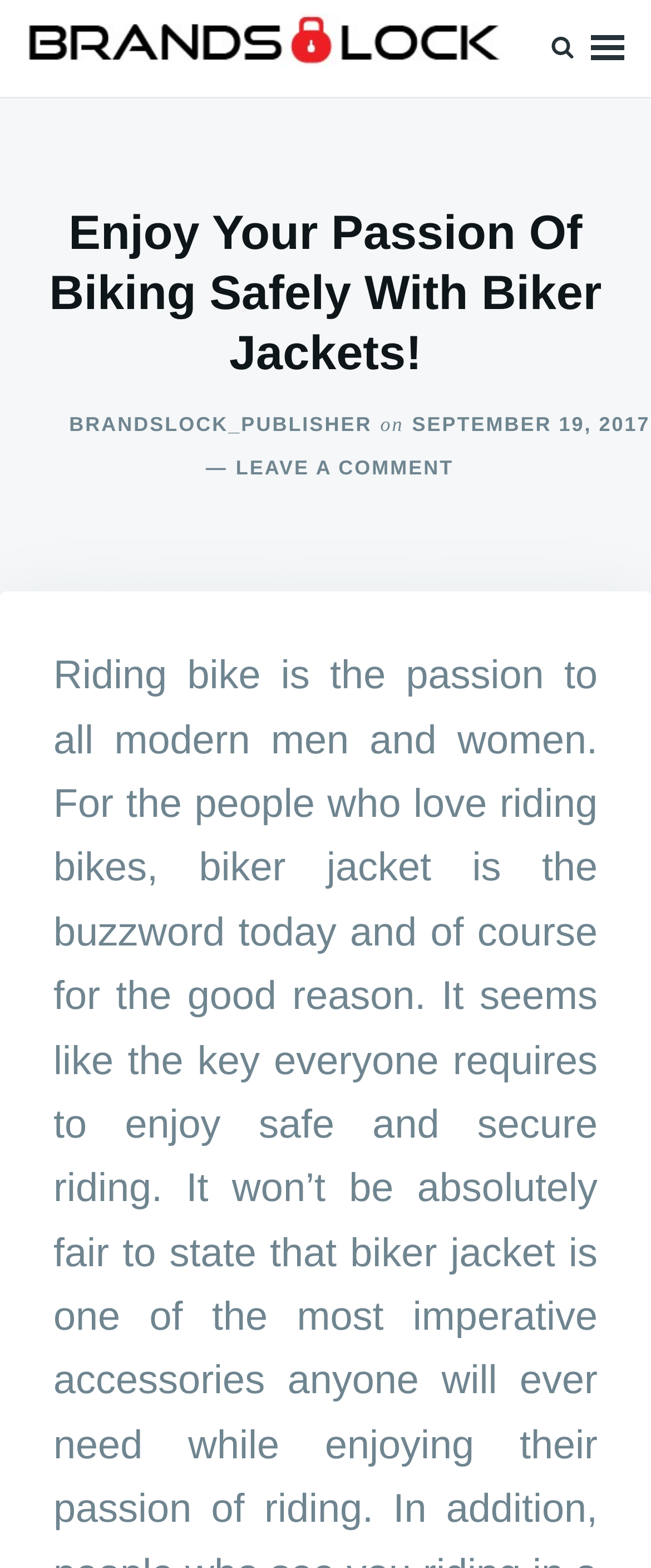Create a detailed summary of the webpage's content and design.

The webpage is about biking and biker jackets, with a focus on safety. At the top left of the page, there is a search bar with a label "Search for:" and a search box next to it. Below the search bar, there is a brand logo image. 

On the top right of the page, there are two buttons: a menu button labeled "MENU" and another button without a label. 

The main content of the page is headed by a large title "Enjoy Your Passion Of Biking Safely With Biker Jackets!" which spans the entire width of the page. Below the title, there are three links: one to "BRANDSLOCK_PUBLISHER", another to a date "SEPTEMBER 19, 2017", and a third link to a comment section. The date link also contains a time element.